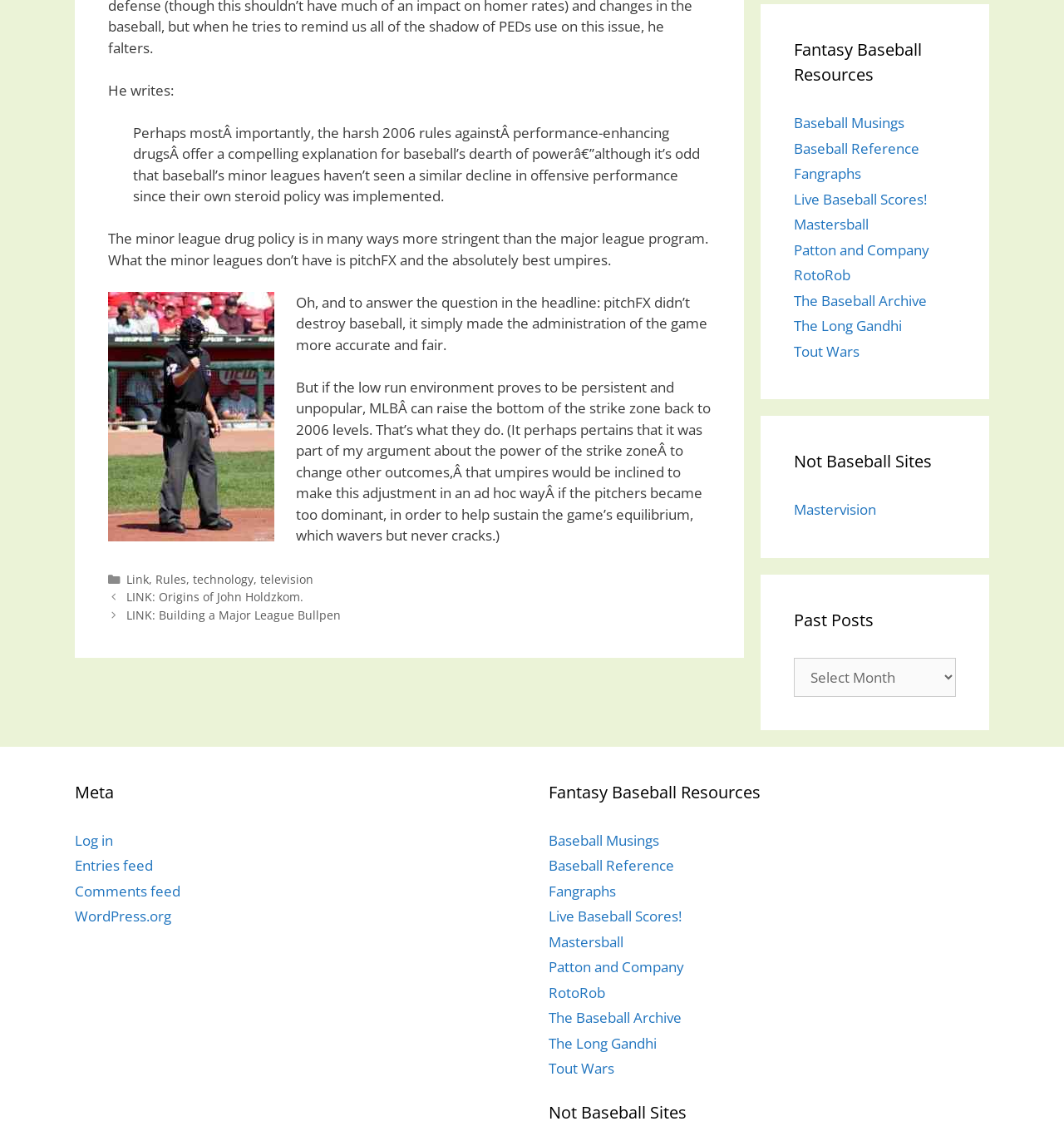Please find the bounding box coordinates for the clickable element needed to perform this instruction: "Contact us".

None